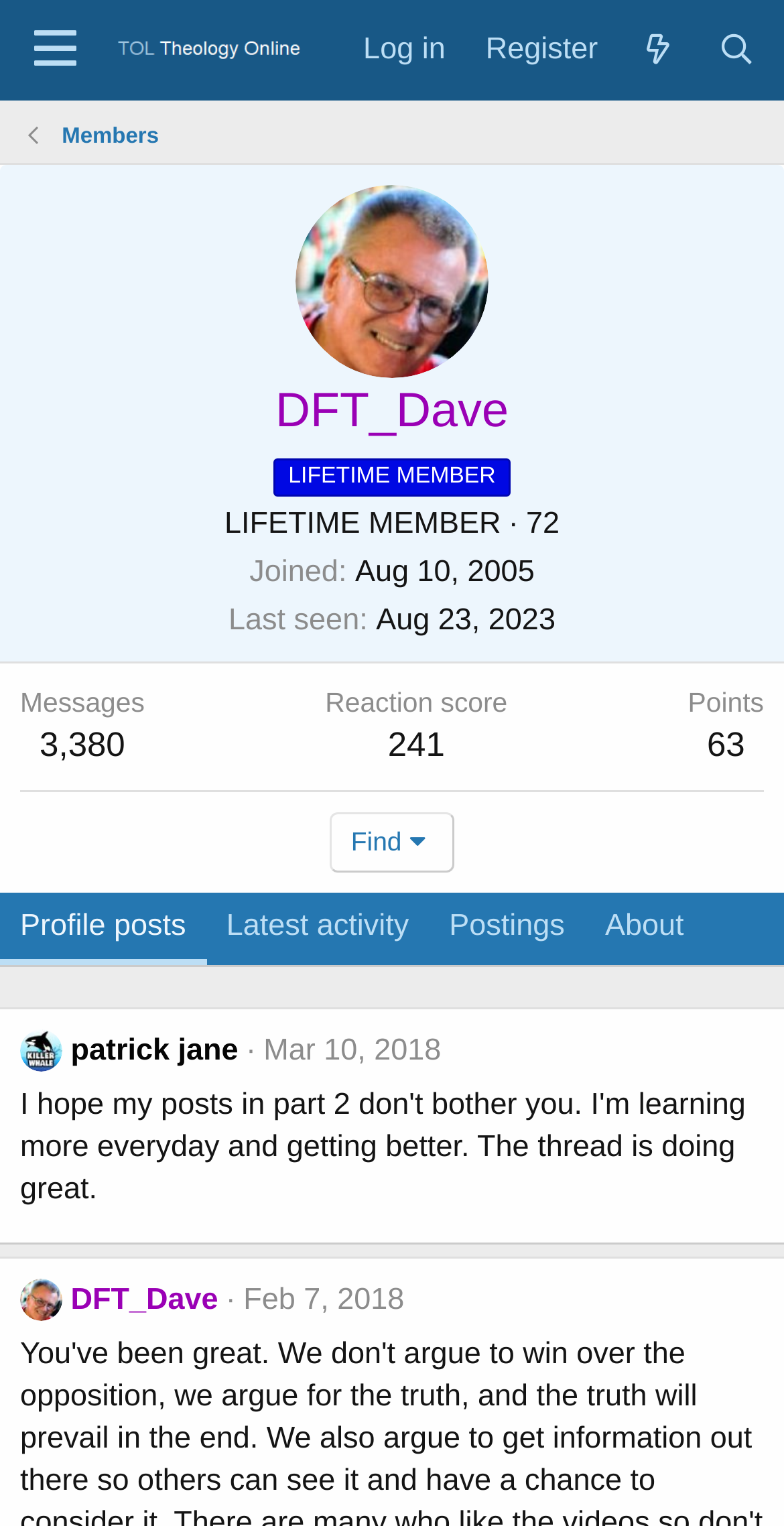Give a one-word or one-phrase response to the question: 
What is the username of the profile?

DFT_Dave